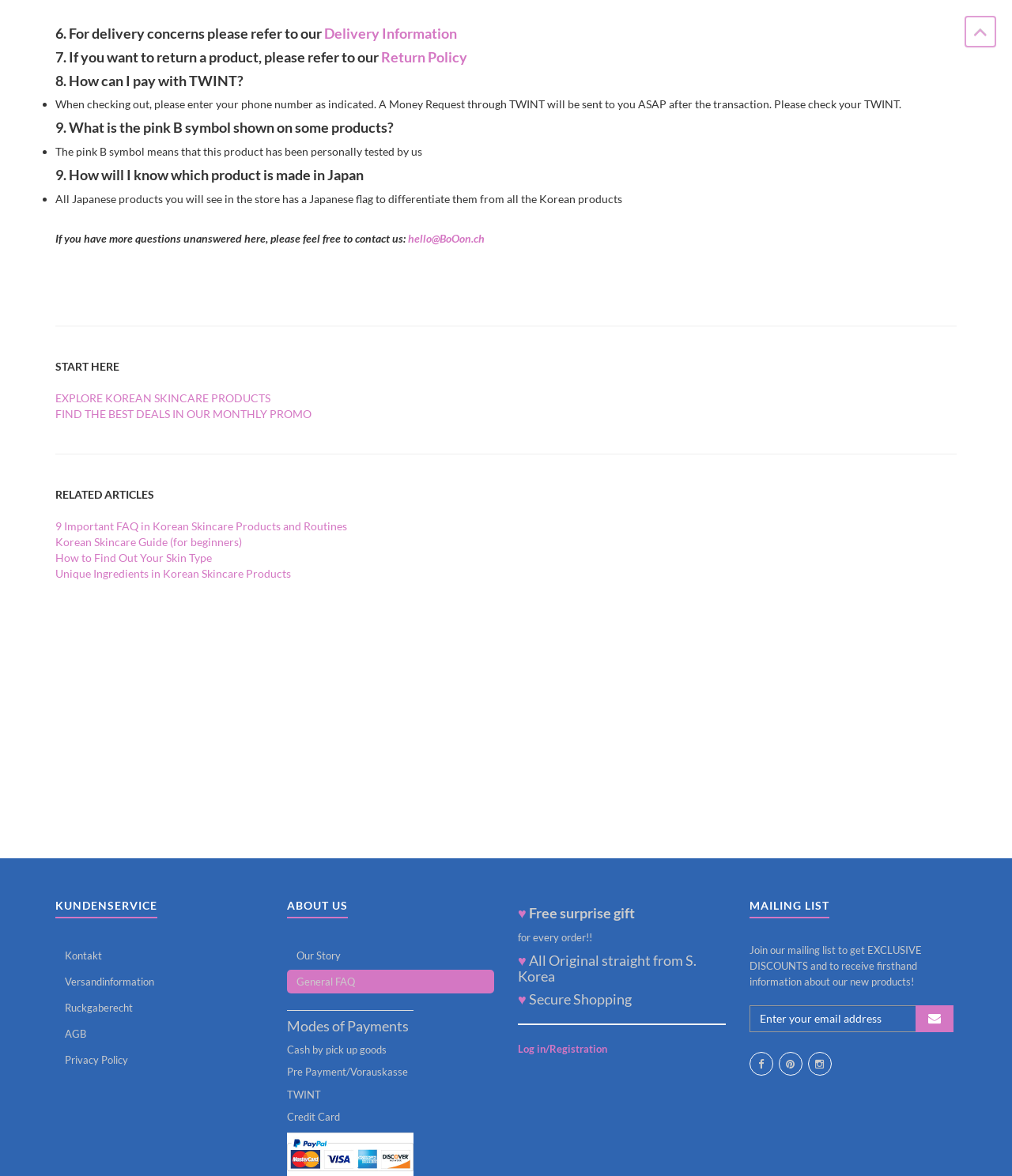Determine the bounding box coordinates of the element that should be clicked to execute the following command: "Contact us through 'hello@BoOon.ch'".

[0.403, 0.197, 0.479, 0.208]